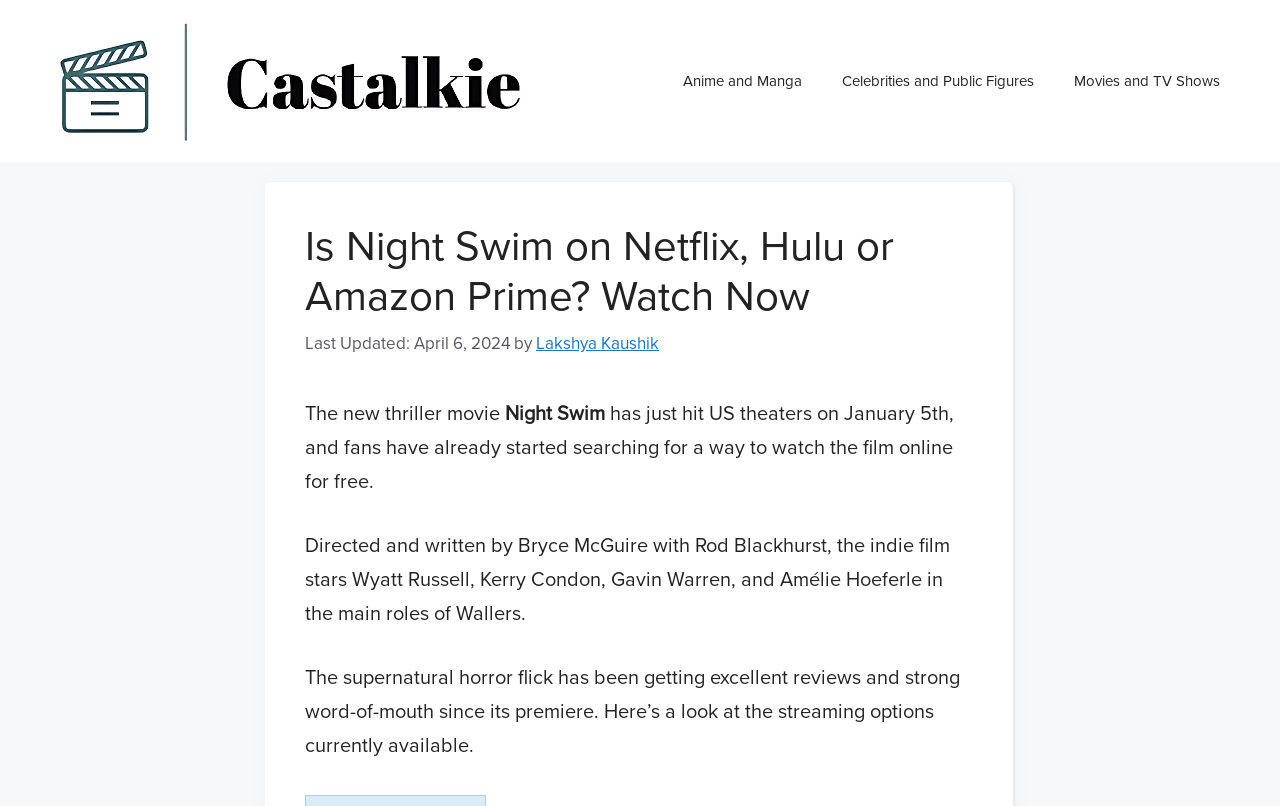Give the bounding box coordinates for the element described by: "Anime and Manga".

[0.518, 0.063, 0.642, 0.138]